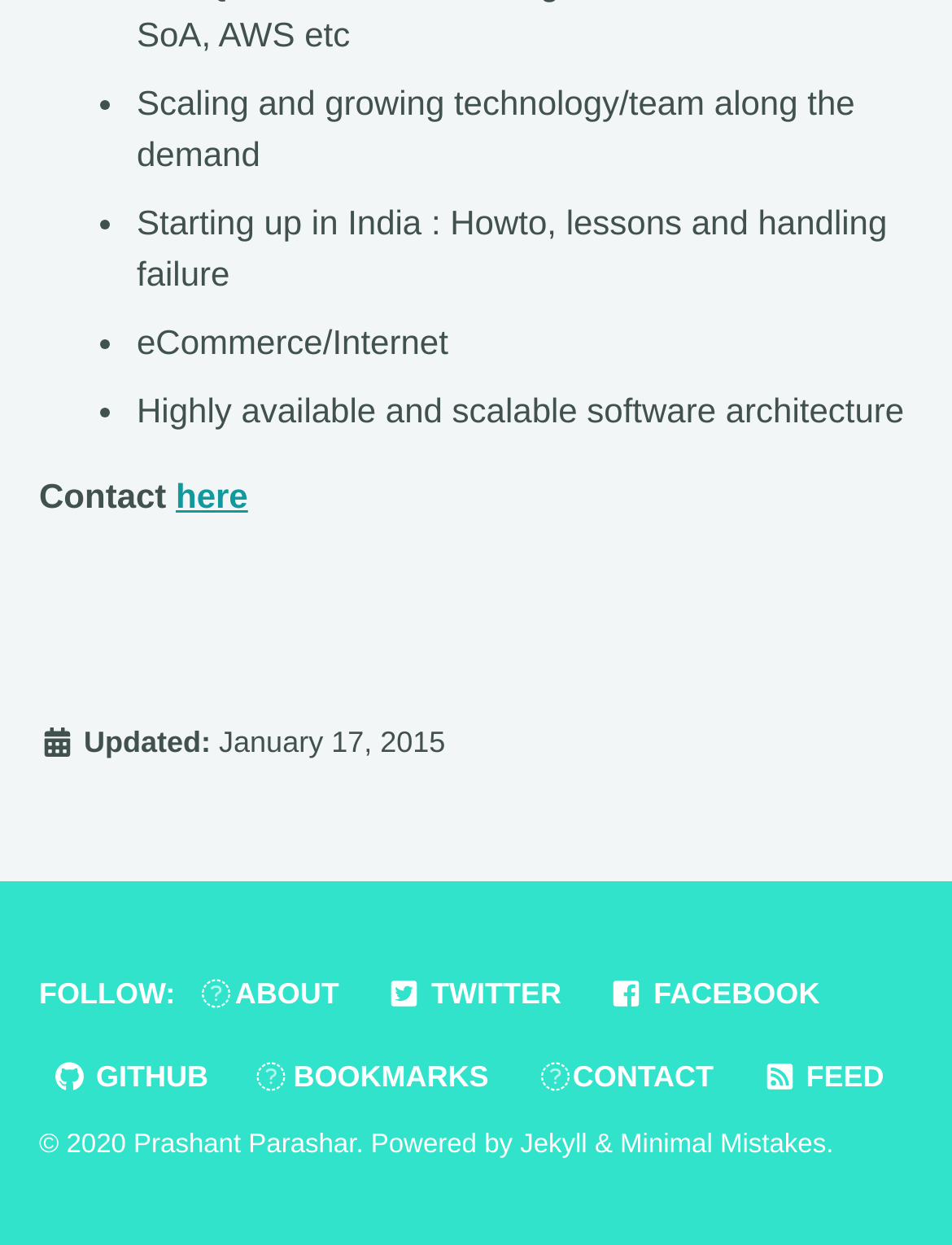Review the image closely and give a comprehensive answer to the question: When was the webpage last updated?

The webpage has a footer section that mentions 'Updated:' followed by the date 'January 17, 2015', which indicates when the webpage was last updated.